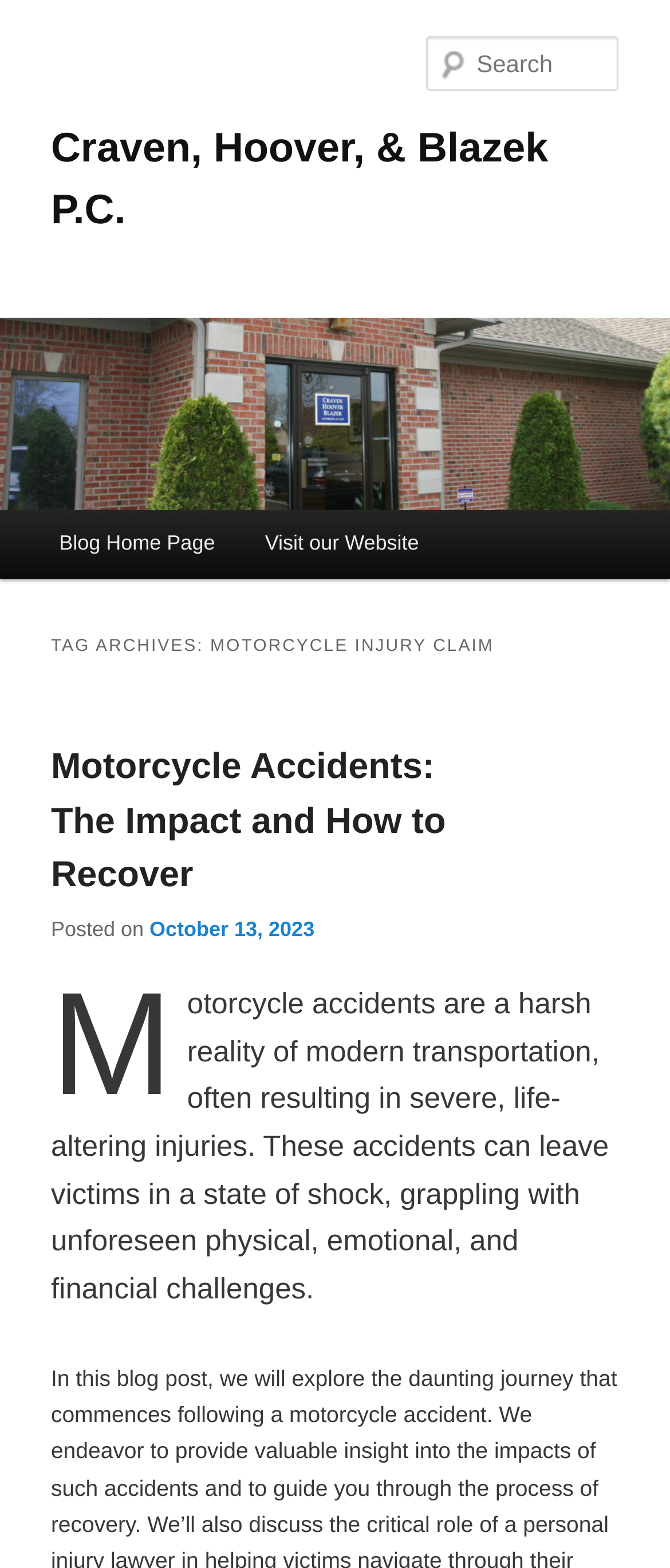Provide an in-depth caption for the webpage.

The webpage is about motorcycle injury claims, specifically related to Craven, Hoover, & Blazek P.C. At the top, there are two "Skip to" links, one for primary content and one for secondary content, positioned at the very top left corner of the page. 

Below these links, there is a heading with the law firm's name, "Craven, Hoover, & Blazek P.C.", which is also a link. This heading is centered at the top of the page. 

To the right of the heading, there is an image with the same name as the law firm, taking up the majority of the top section of the page. 

On the top right, there is a search textbox with a label "Search". 

Below the image, there is a main menu section with two links, "Blog Home Page" and "Visit our Website", positioned side by side. 

The main content of the page is divided into sections. The first section has a heading "TAG ARCHIVES: MOTORCYCLE INJURY CLAIM" and is followed by an article titled "Motorcycle Accidents: The Impact and How to Recover". This article has a link to the full content, a posted date "October 13, 2023", and a brief summary of the article's content, which discusses the severe consequences of motorcycle accidents.